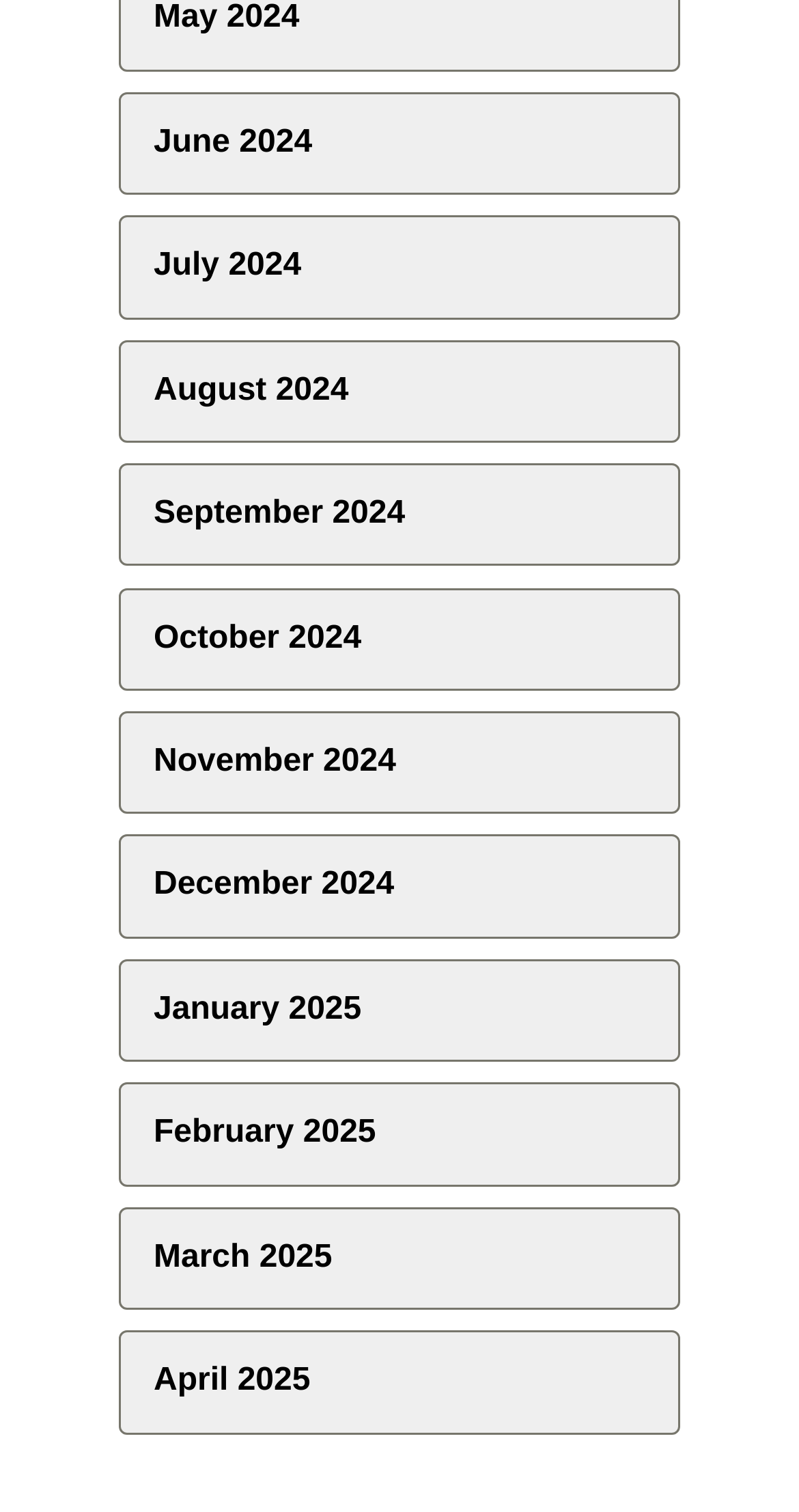Identify the bounding box for the UI element described as: "aria-label="Instagram"". The coordinates should be four float numbers between 0 and 1, i.e., [left, top, right, bottom].

None